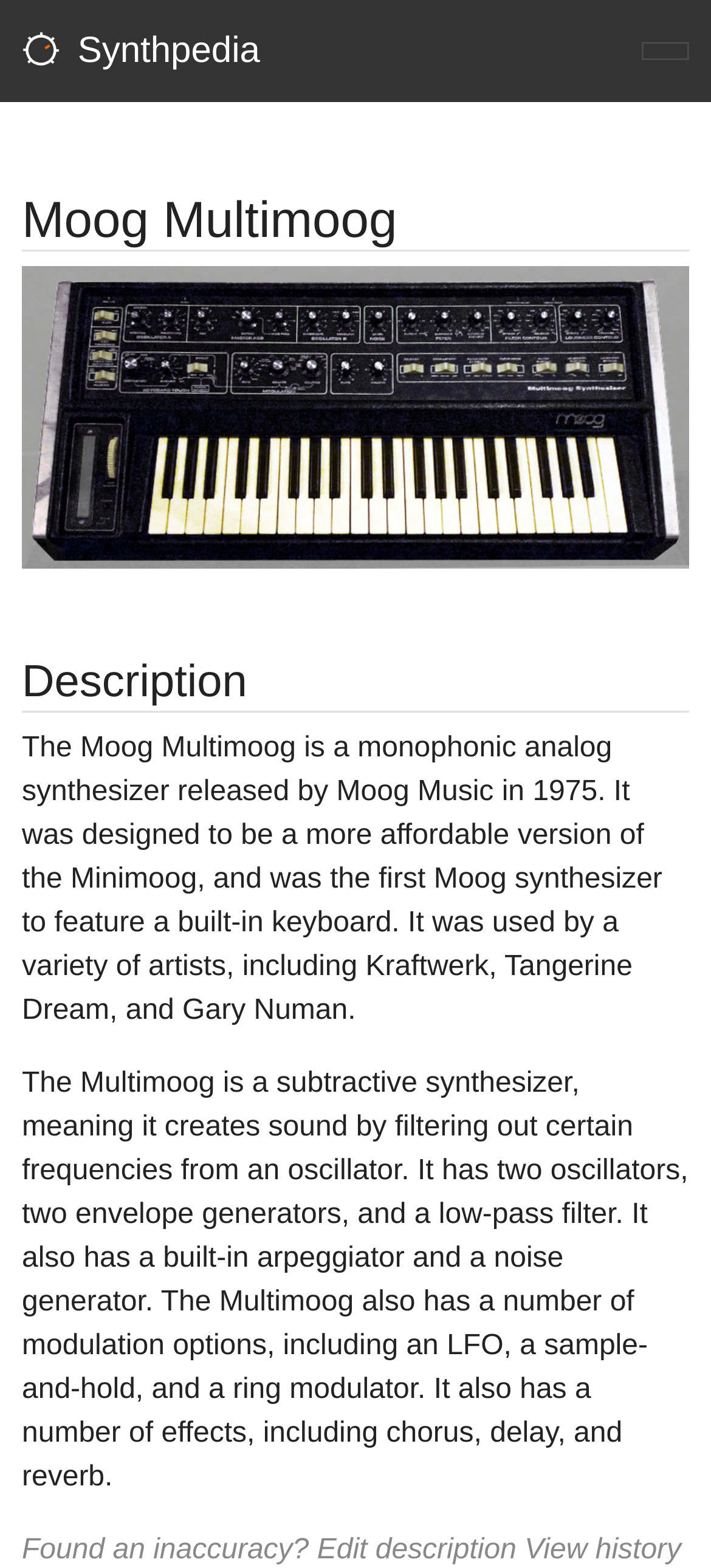What is the purpose of the low-pass filter in the Multimoog?
Please give a detailed and thorough answer to the question, covering all relevant points.

According to the webpage, the Multimoog is a subtractive synthesizer, meaning it creates sound by filtering out certain frequencies from an oscillator. The low-pass filter is one of the components that contribute to this process.